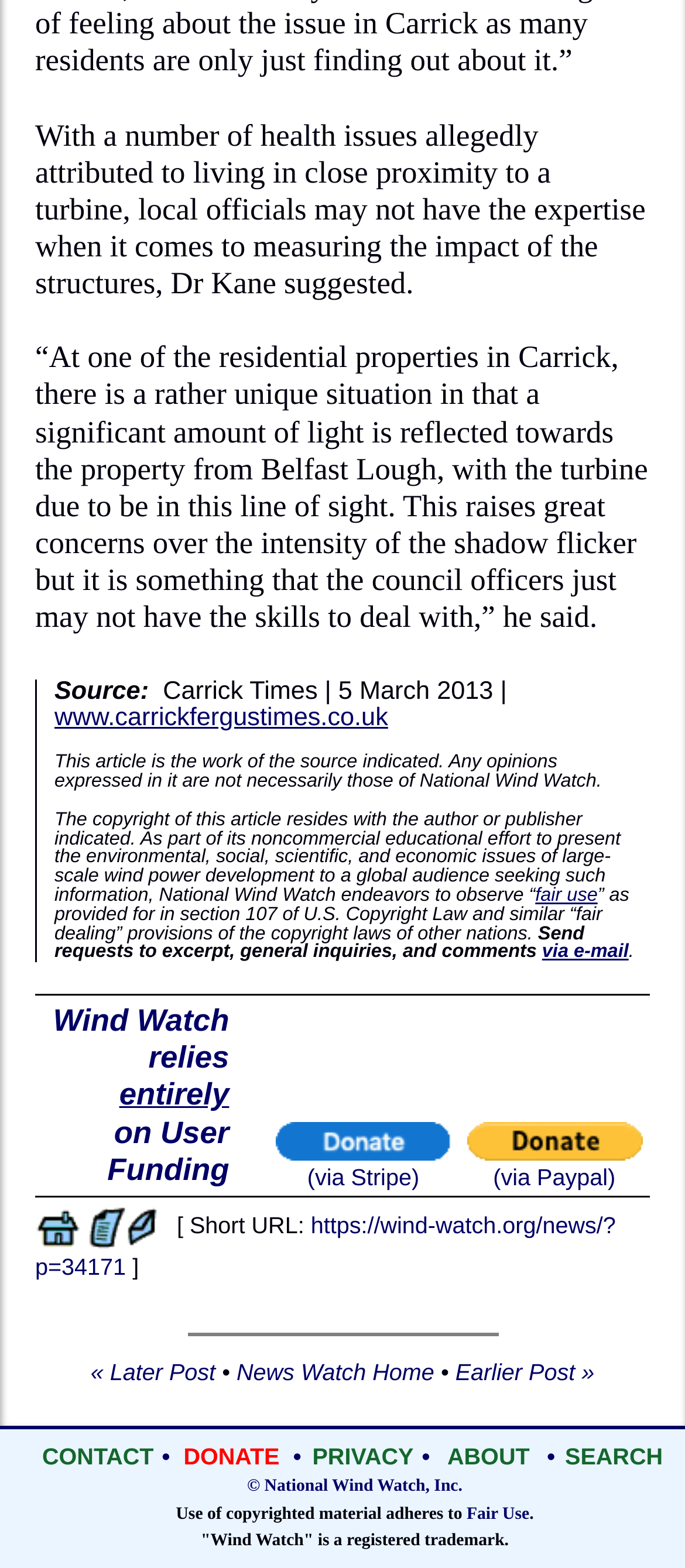Provide a brief response to the question below using a single word or phrase: 
What is the relationship between National Wind Watch and the article?

National Wind Watch is the publisher